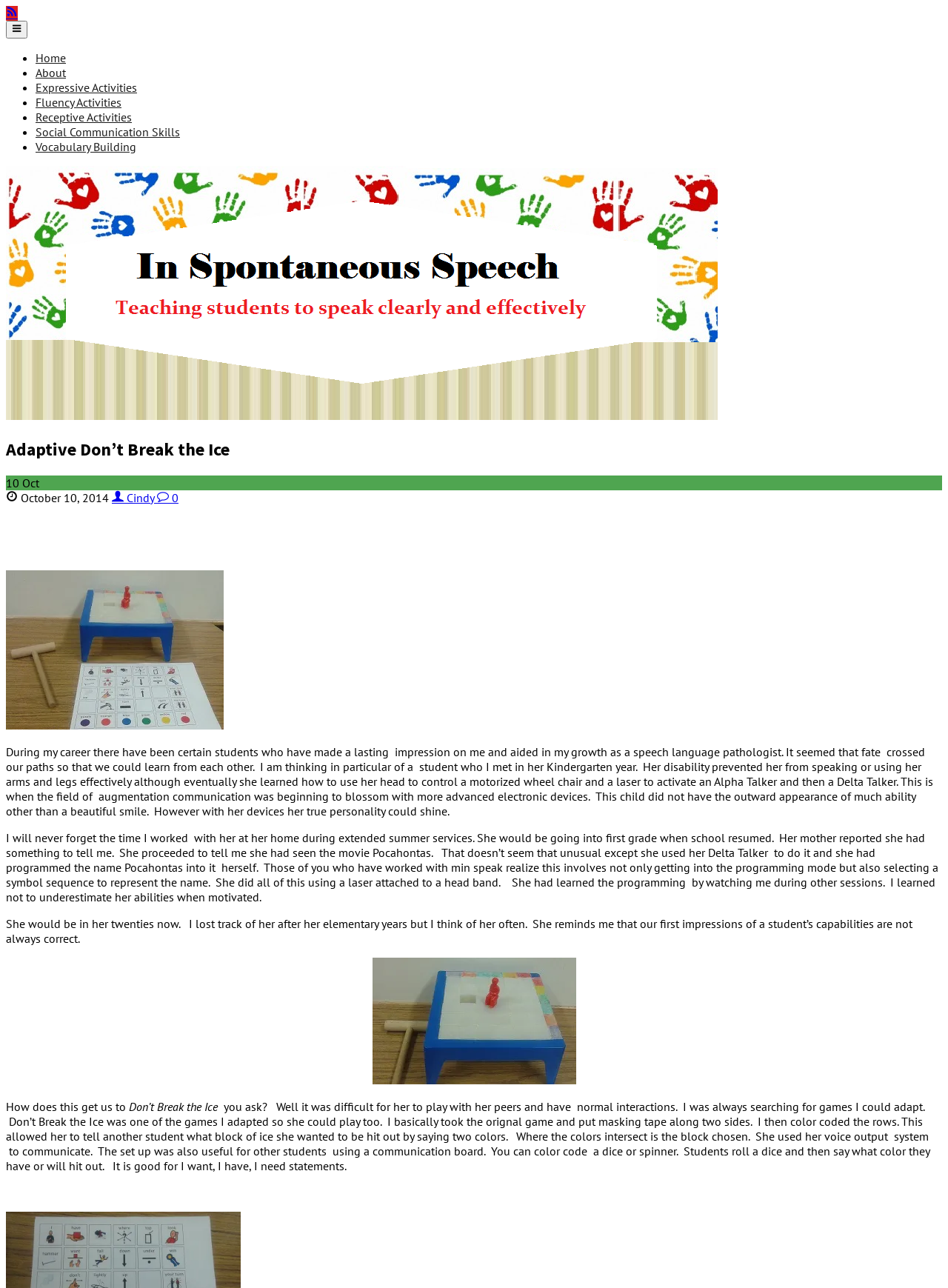Provide an in-depth caption for the contents of the webpage.

This webpage is about a speech language pathologist's personal experience with a student who made a lasting impression on them. The page has a title "Adaptive Don't Break the Ice – In Spontaneous Speech" at the top, followed by a brief description "Teaching students to speak clearly and effectively". 

On the top left, there are several links, including "Home", "About", "Expressive Activities", "Fluency Activities", "Receptive Activities", "Social Communication Skills", and "Vocabulary Building", which are likely navigation links to other parts of the website.

Below the title, there is a main content area that contains a personal anecdote about a student the author worked with. The text describes the student's disability and how she learned to use a motorized wheelchair and a laser to activate a communication device. The author shares a memorable experience of working with the student at her home, where she used her device to tell the author about a movie she had seen.

The text is accompanied by two images, one labeled "Don't Break 1" and the other "break ice colors", which are likely related to the game "Don't Break the Ice" that the author adapted for the student.

The webpage also has a few buttons and links on the top right, including a link to "M" and a button labeled "j".